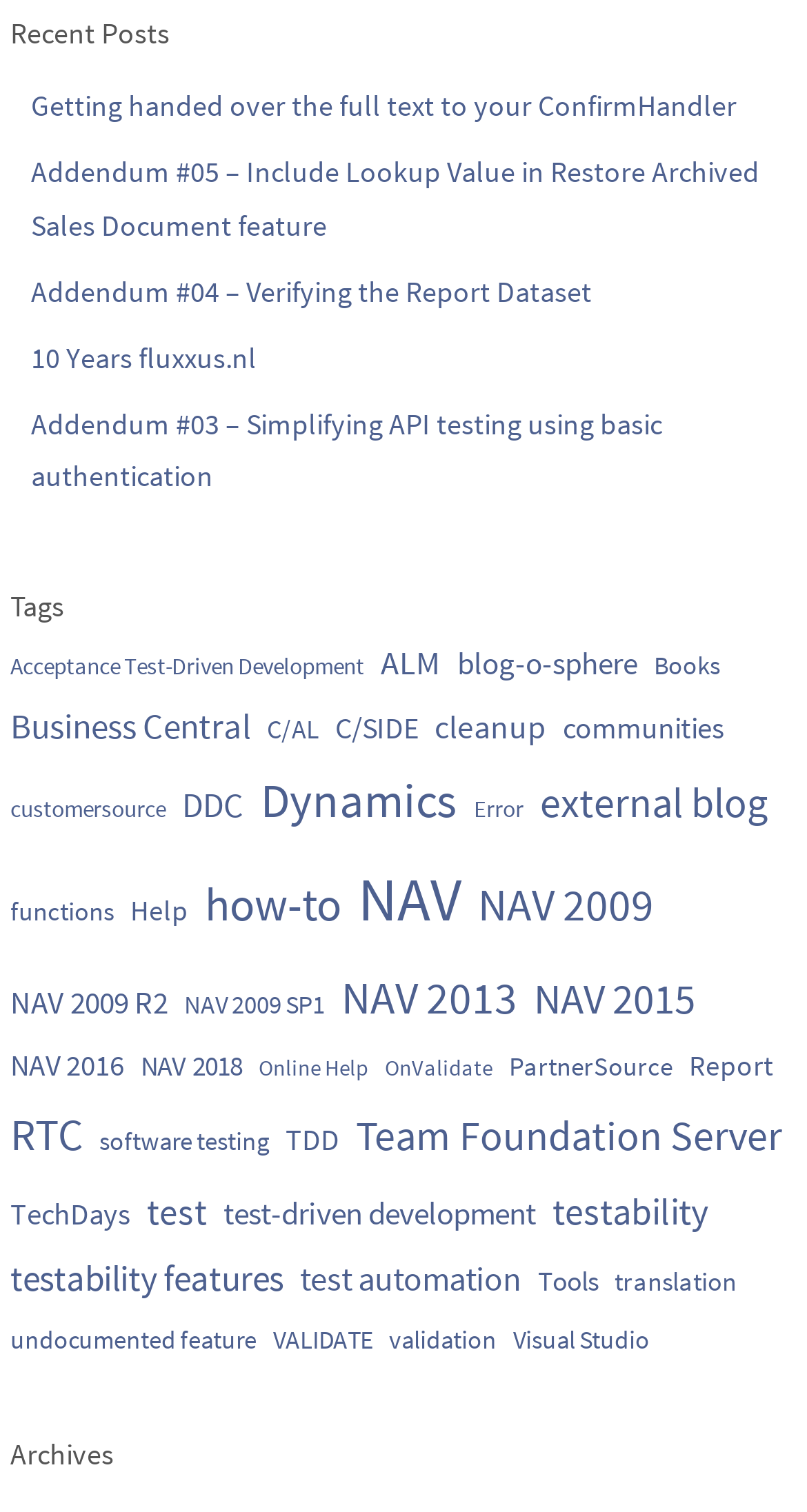Determine the bounding box coordinates of the target area to click to execute the following instruction: "View recent posts."

[0.013, 0.006, 0.987, 0.04]